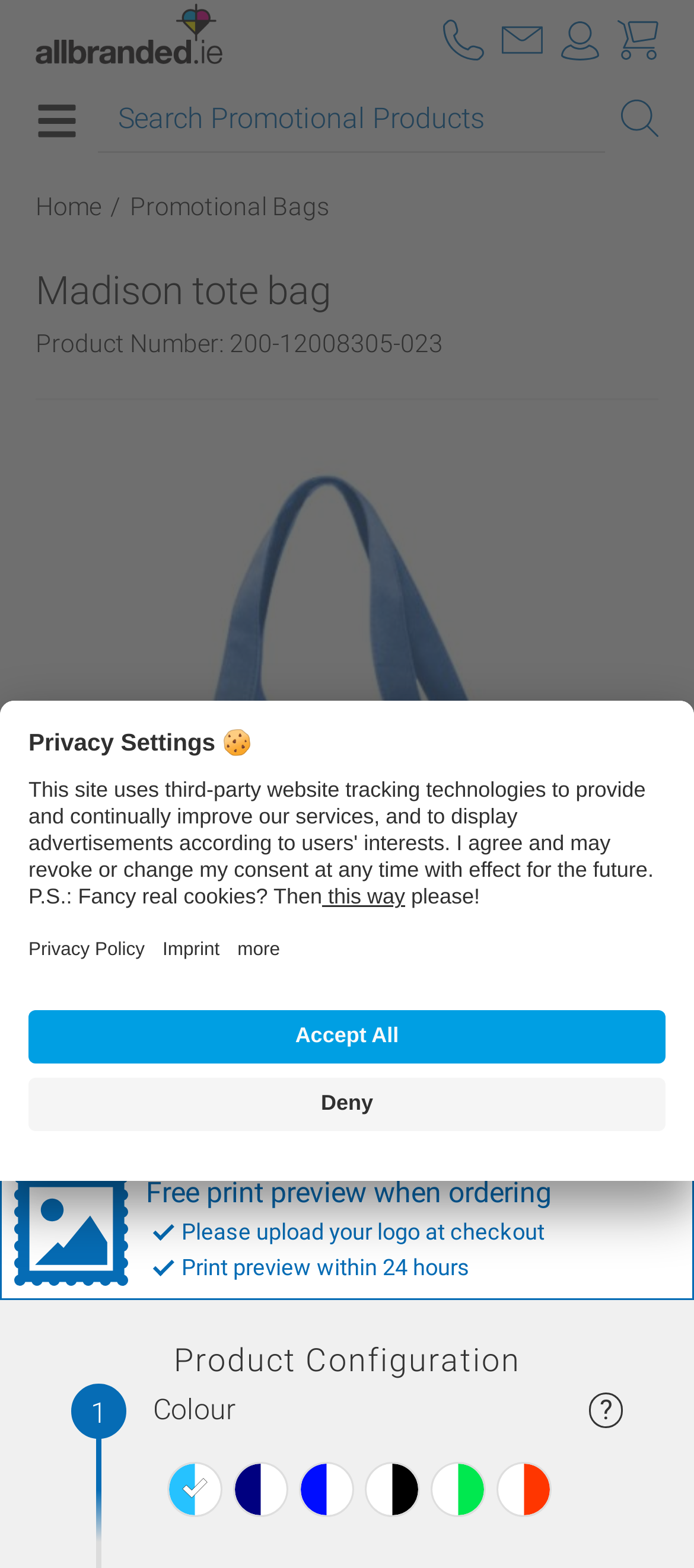Pinpoint the bounding box coordinates of the clickable element needed to complete the instruction: "Order a sample". The coordinates should be provided as four float numbers between 0 and 1: [left, top, right, bottom].

[0.281, 0.837, 0.706, 0.871]